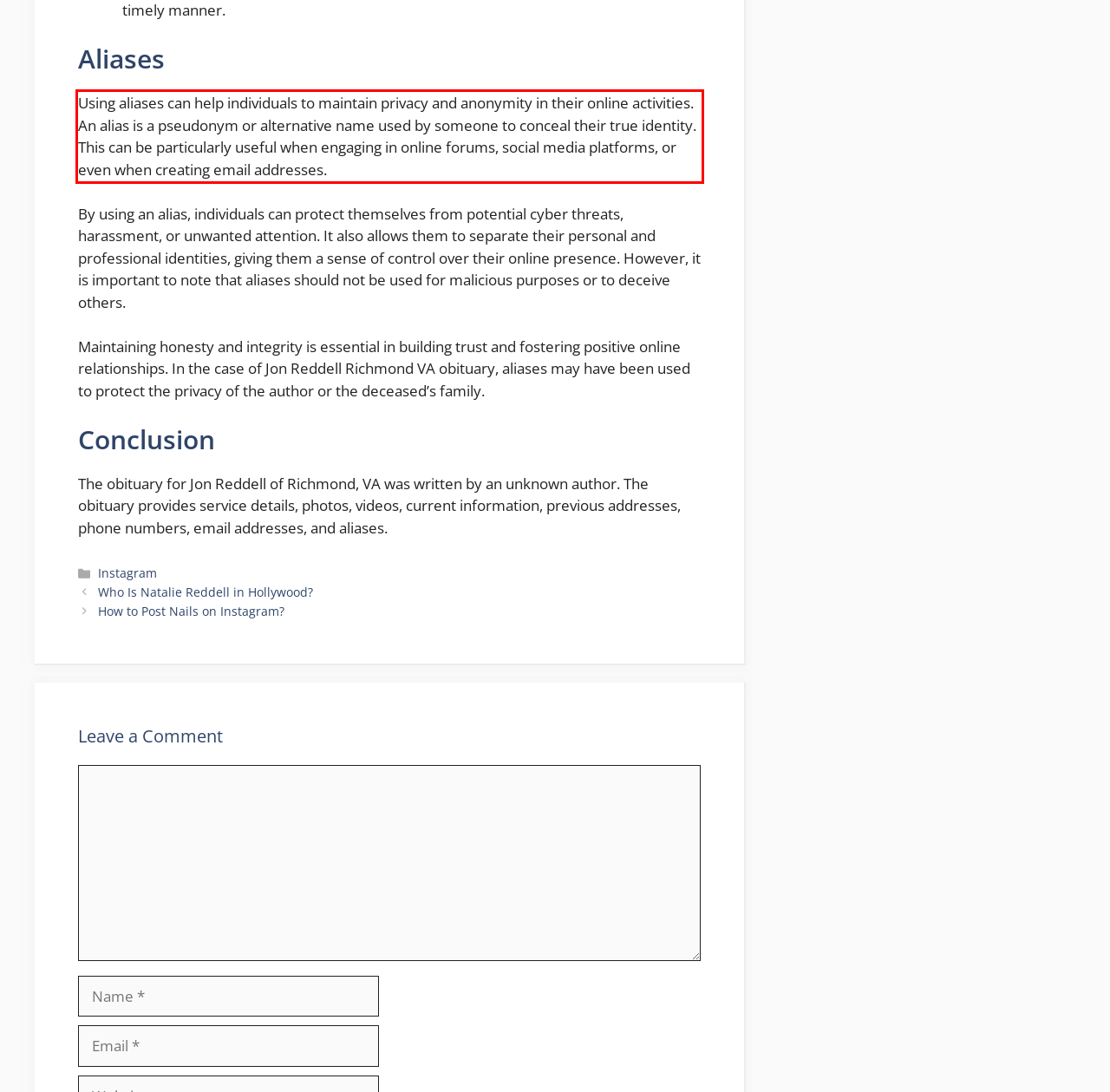Given a screenshot of a webpage, identify the red bounding box and perform OCR to recognize the text within that box.

Using aliases can help individuals to maintain privacy and anonymity in their online activities. An alias is a pseudonym or alternative name used by someone to conceal their true identity. This can be particularly useful when engaging in online forums, social media platforms, or even when creating email addresses.